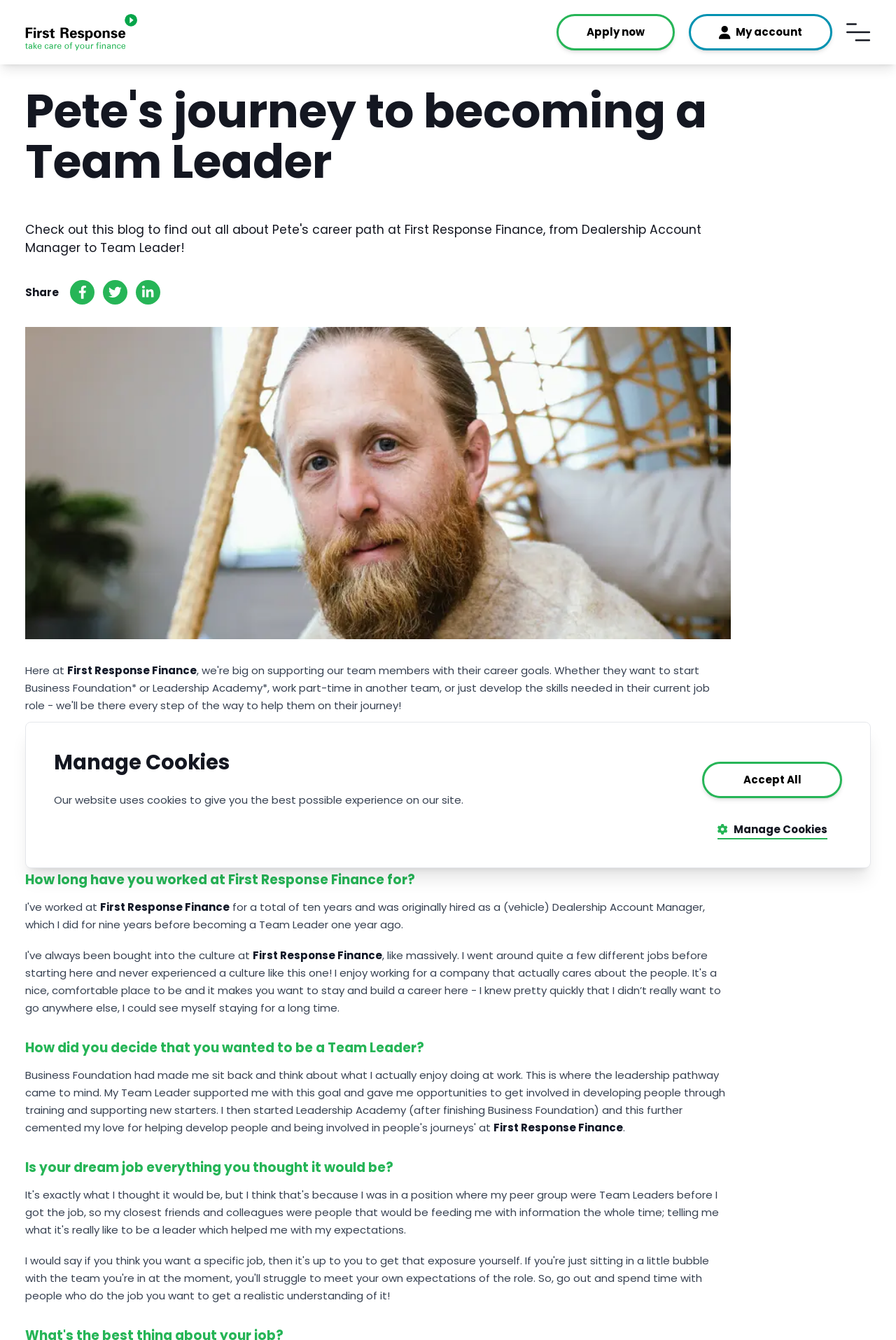What is the topic of the blog post?
Look at the image and answer the question with a single word or phrase.

Pete's career path